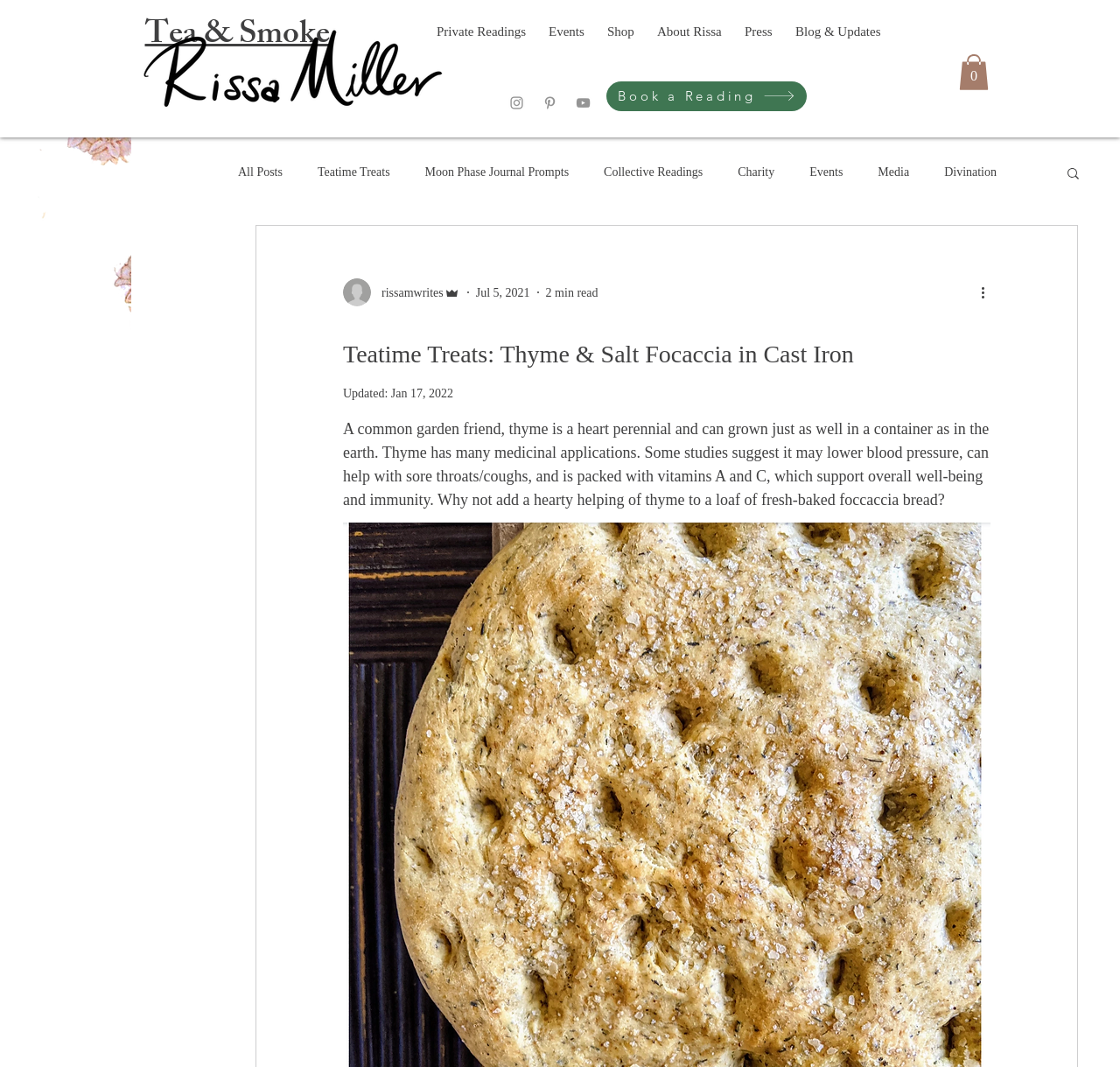Identify and extract the main heading of the webpage.

Tea & Smoke